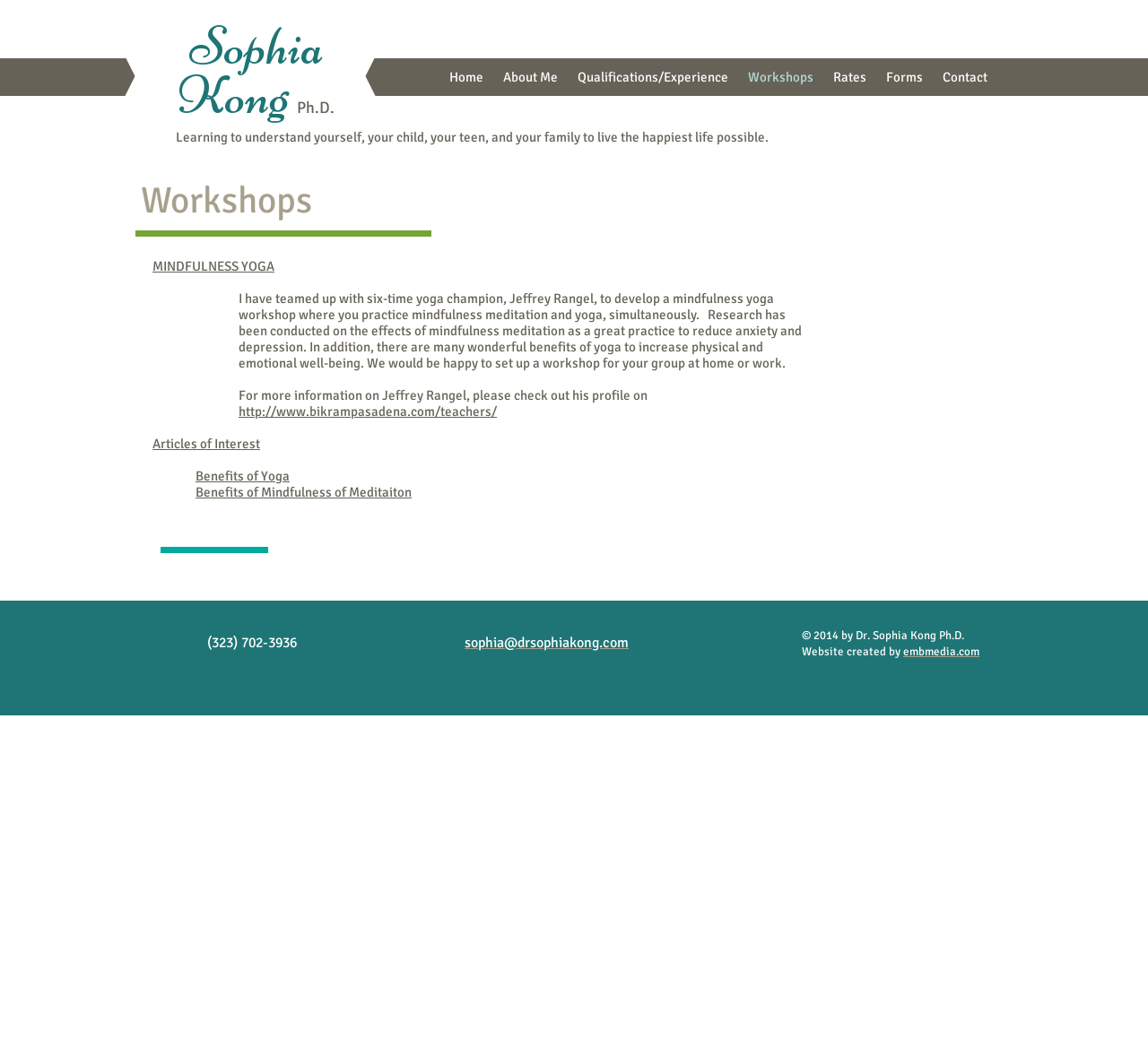Locate the bounding box coordinates of the element that needs to be clicked to carry out the instruction: "contact Dr. Sophia Kong". The coordinates should be given as four float numbers ranging from 0 to 1, i.e., [left, top, right, bottom].

[0.812, 0.064, 0.869, 0.085]